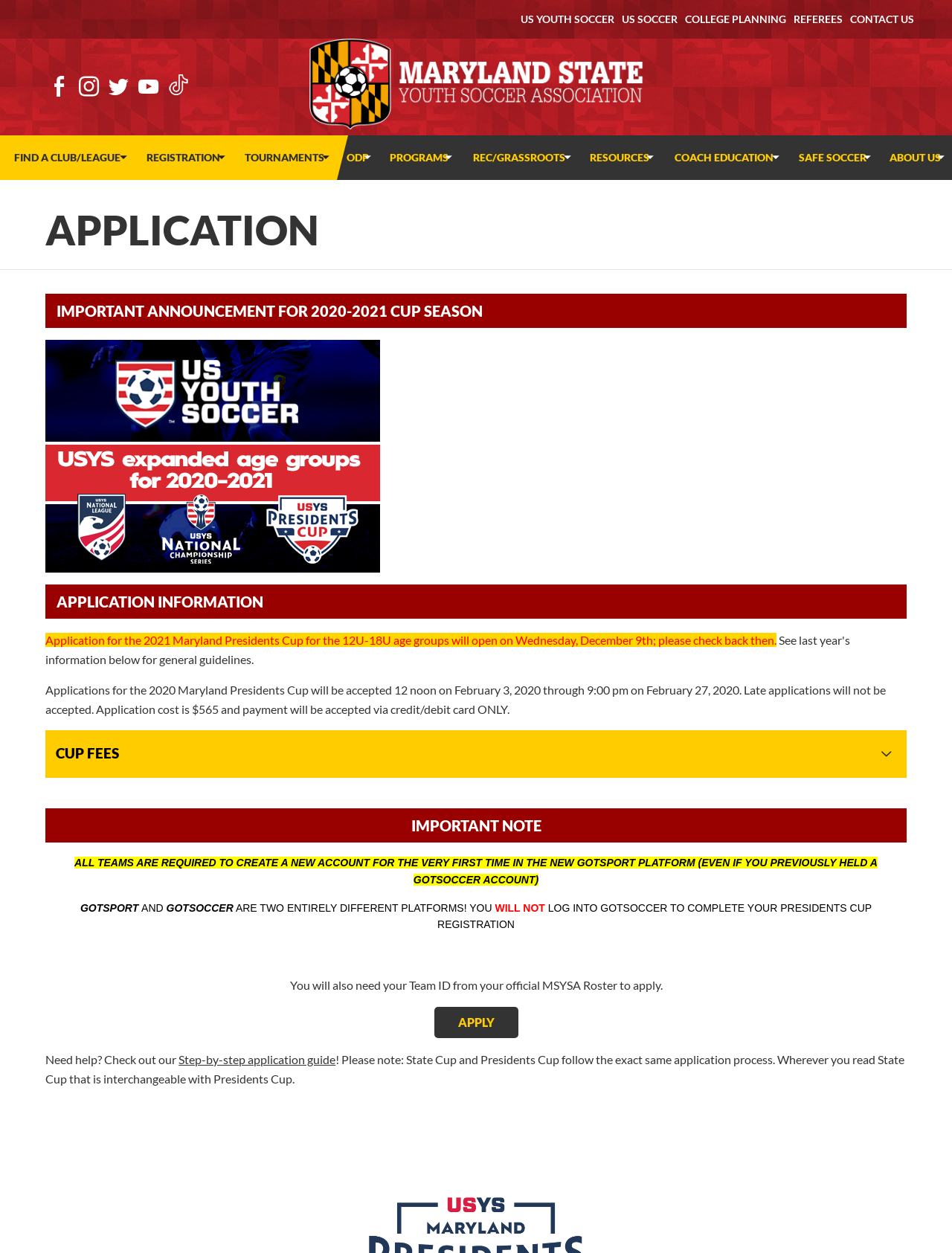Offer a detailed account of what is visible on the webpage.

The webpage is about an application for the Maryland Presidents Cup, a soccer tournament. At the top, there are five links to other websites, including US Youth Soccer, US Soccer, College Planning, Referees, and Contact Us. Below these links, there are five social media icons, including Facebook, Instagram, Twitter, Youtube, and TikTok.

On the left side, there is a navigation menu with nine menu items: Find a Club/League, Registration, Tournaments, ODP, Programs, Rec/Grassroots, Resources, Coach Education, and About Us.

The main content of the webpage is divided into several sections. The first section has a heading "APPLICATION" and an important announcement for the 2020-2021 Cup season. Below this, there is a link to a USYS age-expanded announcement with an accompanying image.

The next section has a heading "APPLICATION INFORMATION" and provides details about the application process, including the opening and closing dates, application cost, and payment method. There is also a tab list with a single tab "CUP FEES" that is not selected.

The following section has a heading "IMPORTANT NOTE" and emphasizes that all teams are required to create a new account in the GotSport platform, which is different from the GotSoccer platform. It also reminds users to log into GotSoccer to complete their Presidents Cup registration and provides additional information about the application process.

Finally, there is a call-to-action button "APPLY" and a link to a step-by-step application guide for those who need help.